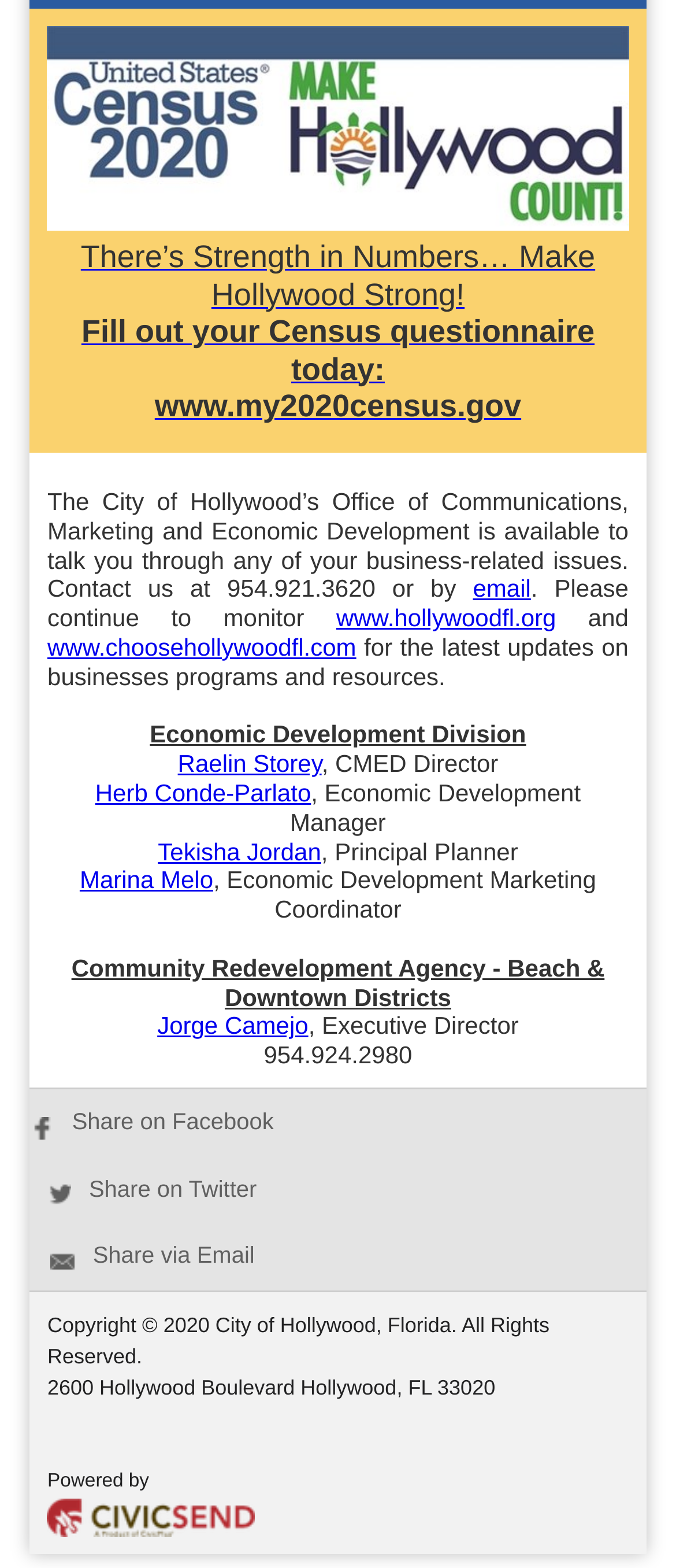Please identify the coordinates of the bounding box that should be clicked to fulfill this instruction: "Share on Facebook".

[0.046, 0.707, 0.405, 0.723]